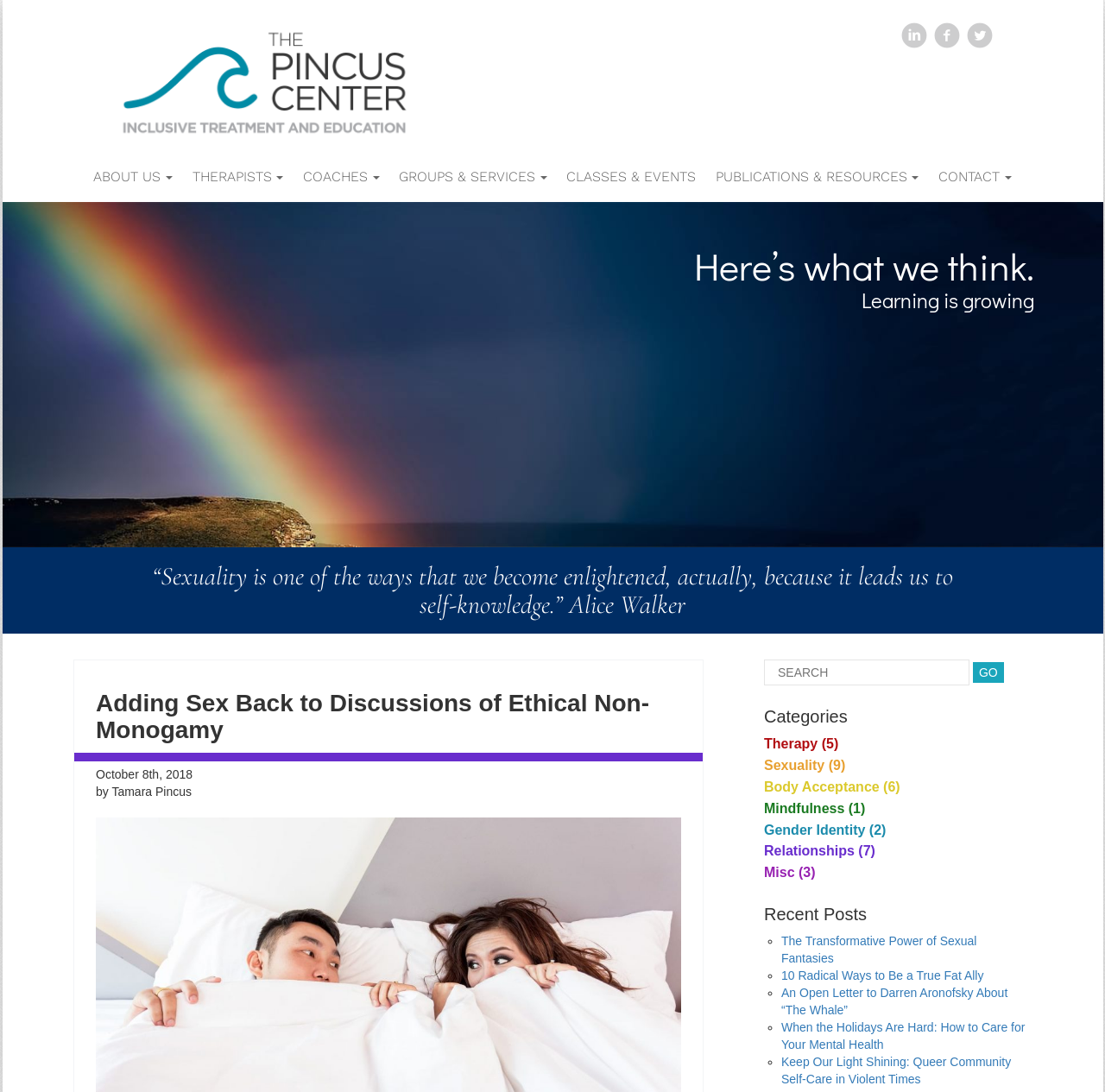What is the topic of the article?
Please use the image to provide an in-depth answer to the question.

I found the answer by looking at the heading 'Adding Sex Back to Discussions of Ethical Non-Monogamy' which is a subheading under the main heading.